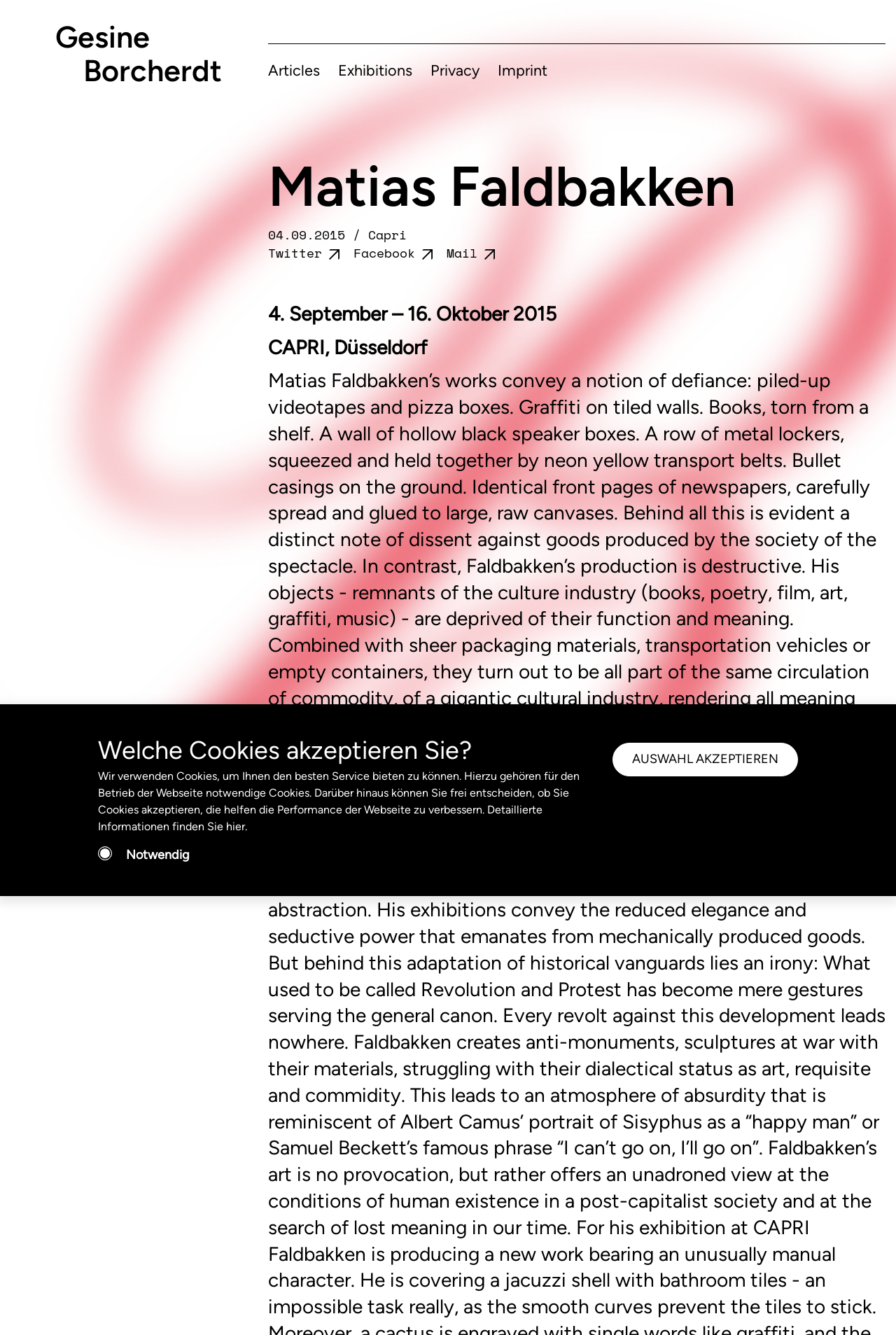What is the duration of the exhibition?
Give a single word or phrase as your answer by examining the image.

4. September – 16. Oktober 2015